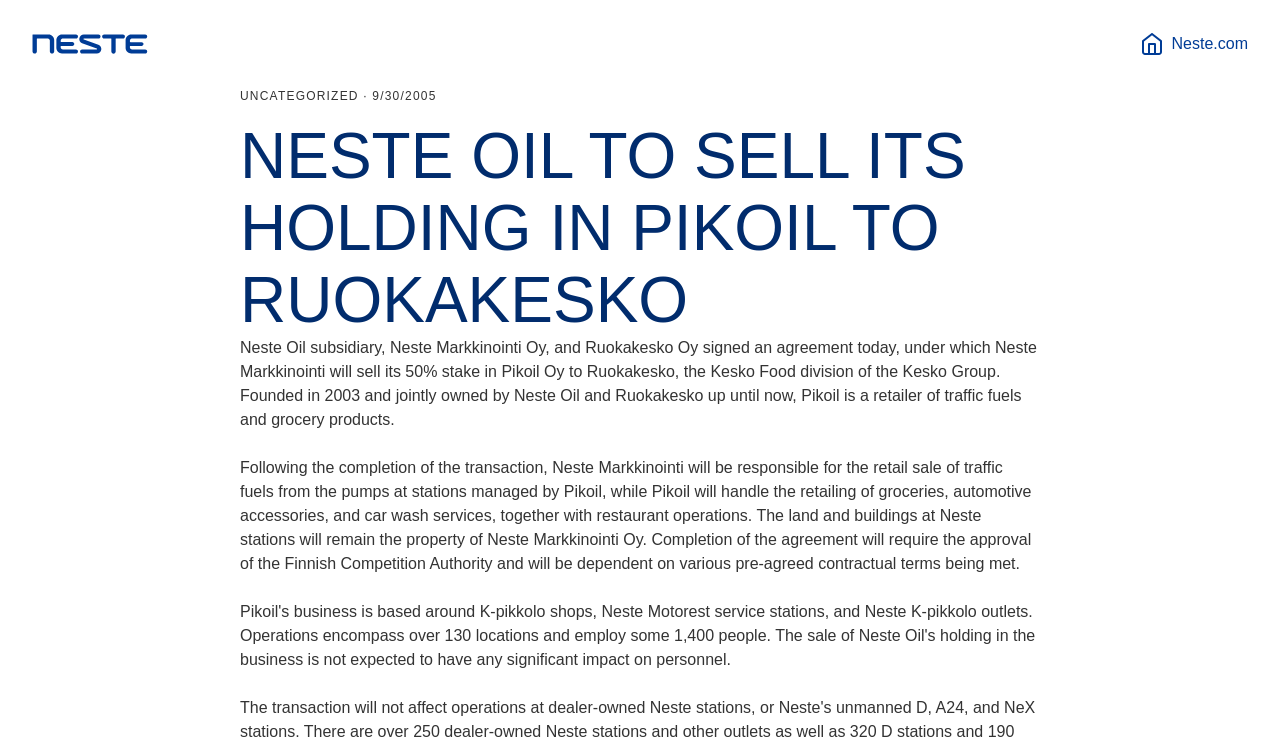Identify the bounding box for the UI element specified in this description: "parent_node: Neste.com title="Neste home"". The coordinates must be four float numbers between 0 and 1, formatted as [left, top, right, bottom].

[0.025, 0.045, 0.116, 0.072]